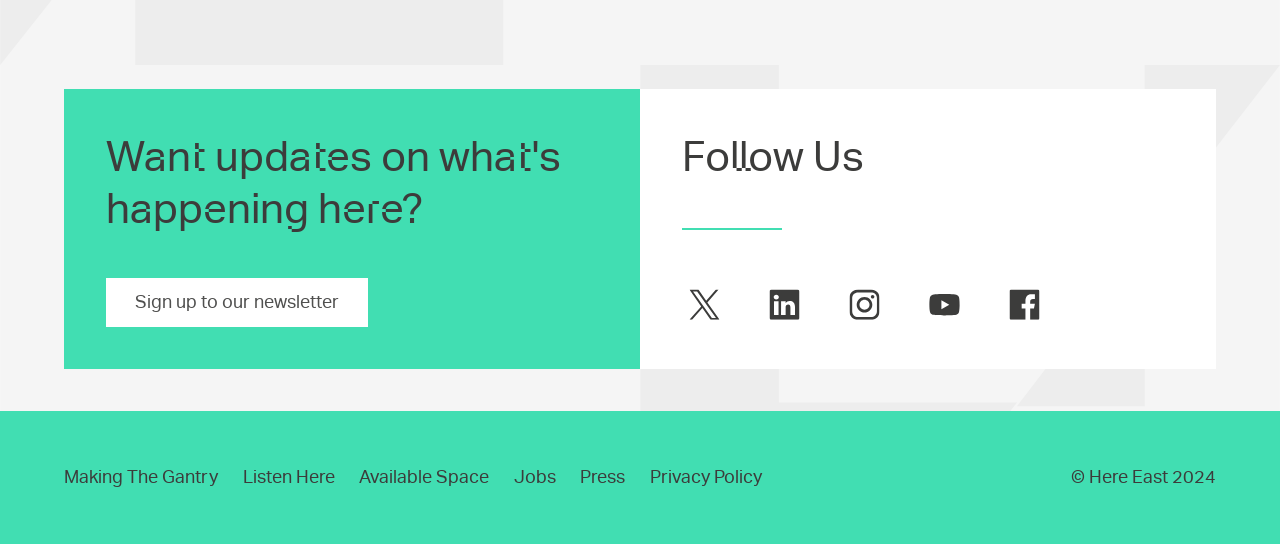What is the purpose of the 'Sign up to our newsletter' button?
Based on the screenshot, give a detailed explanation to answer the question.

The button is placed below the heading 'Want updates on what's happening here?' which suggests that it is meant to allow users to sign up for a newsletter to receive updates about the website or its content.